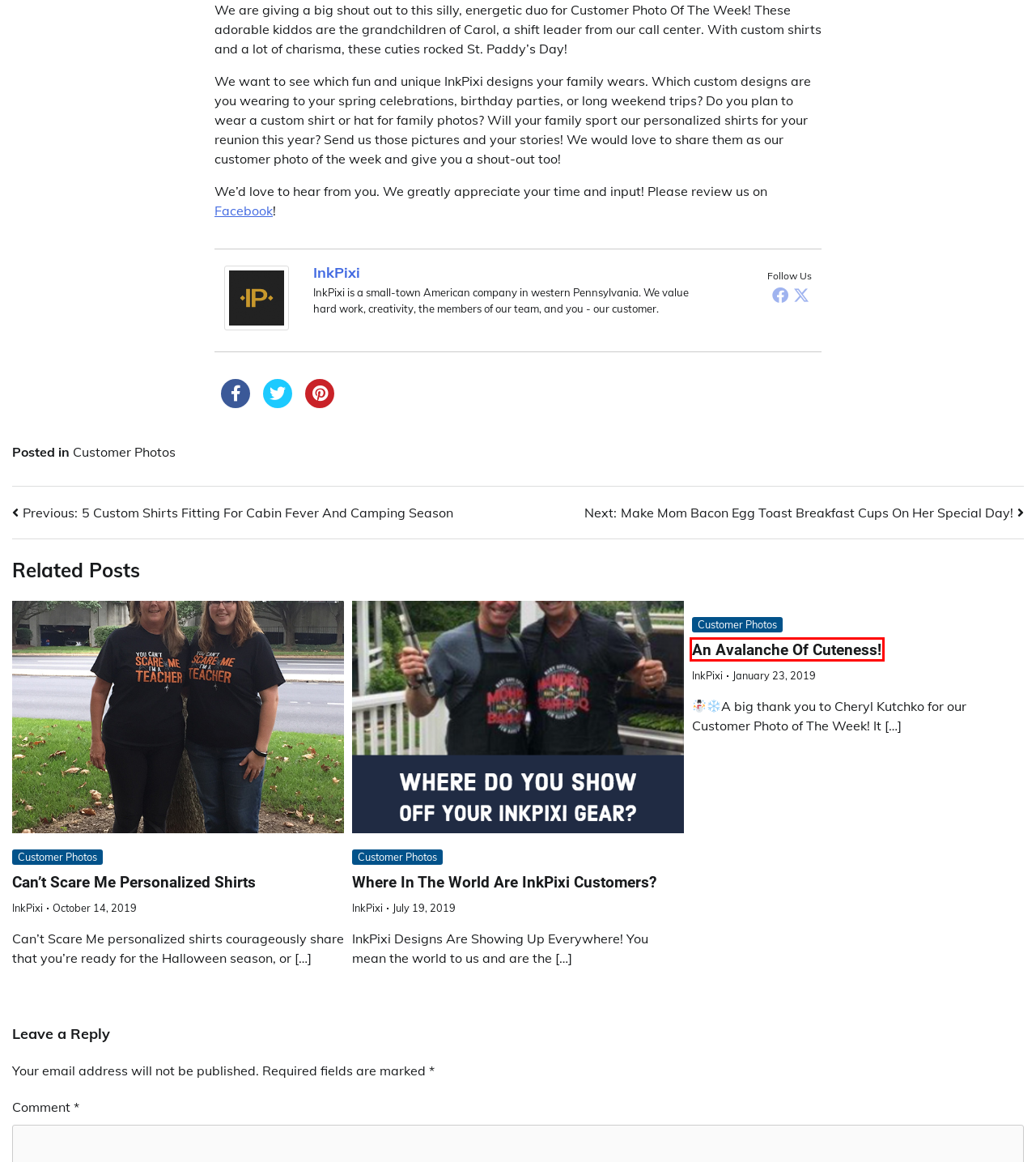Examine the screenshot of a webpage featuring a red bounding box and identify the best matching webpage description for the new page that results from clicking the element within the box. Here are the options:
A. Customer Photos Archives -
B. Pixi Life Archives -
C. Make Mom Bacon Egg Toast Breakfast Cups On Her Special Day! -
D. InkPixi, Author at
E. Where In The World Are InkPixi Customers? -
F. Featured Products Archives -
G. An Avalanche Of Cuteness! -
H. Personalized Shirts, Hats, and More!

G